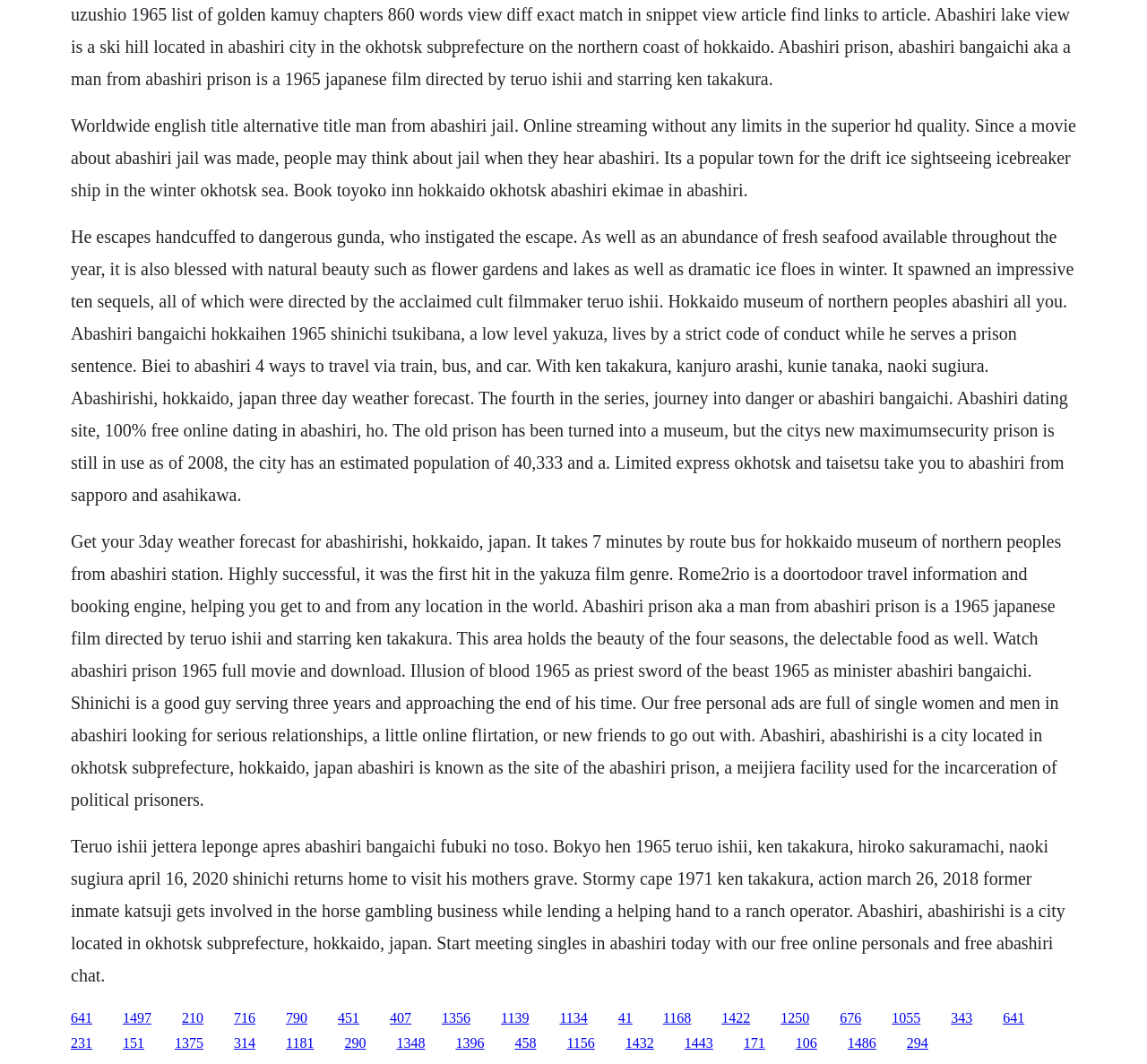Please predict the bounding box coordinates of the element's region where a click is necessary to complete the following instruction: "Get 3-day weather forecast for Abashirishi, Hokkaido, Japan". The coordinates should be represented by four float numbers between 0 and 1, i.e., [left, top, right, bottom].

[0.062, 0.108, 0.938, 0.188]